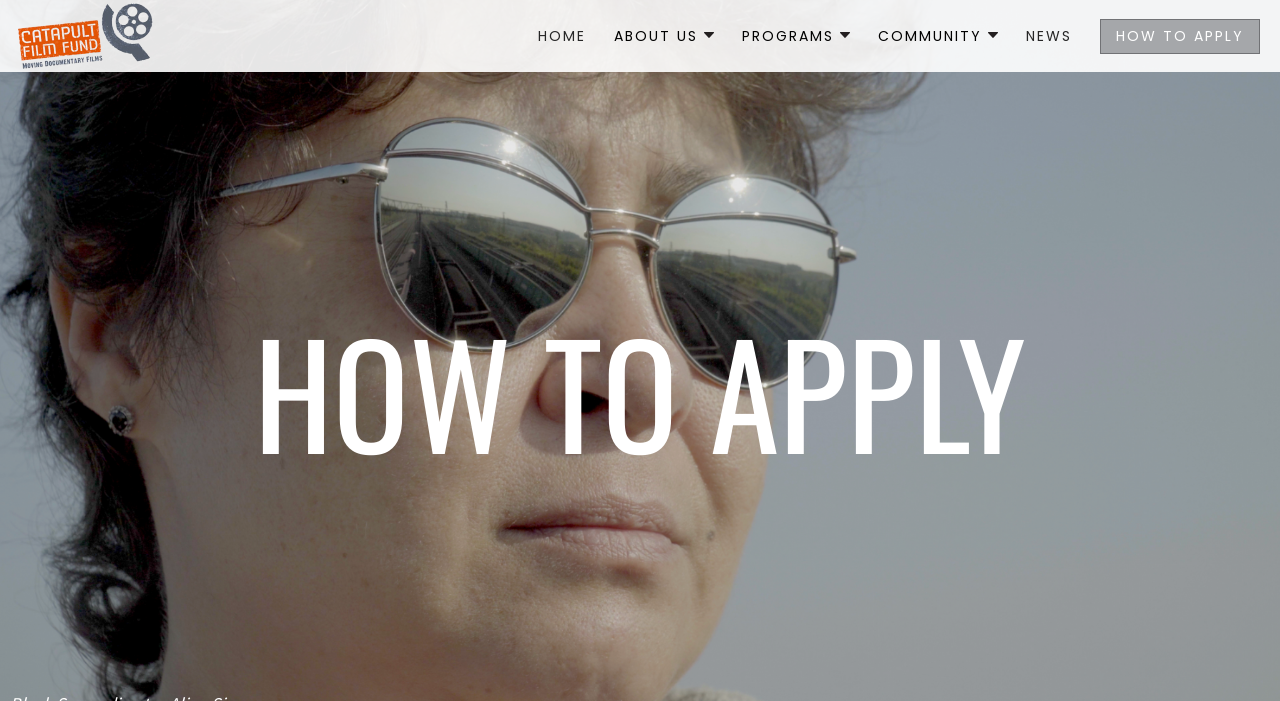Please locate the bounding box coordinates of the element that should be clicked to achieve the given instruction: "Learn about design service".

None